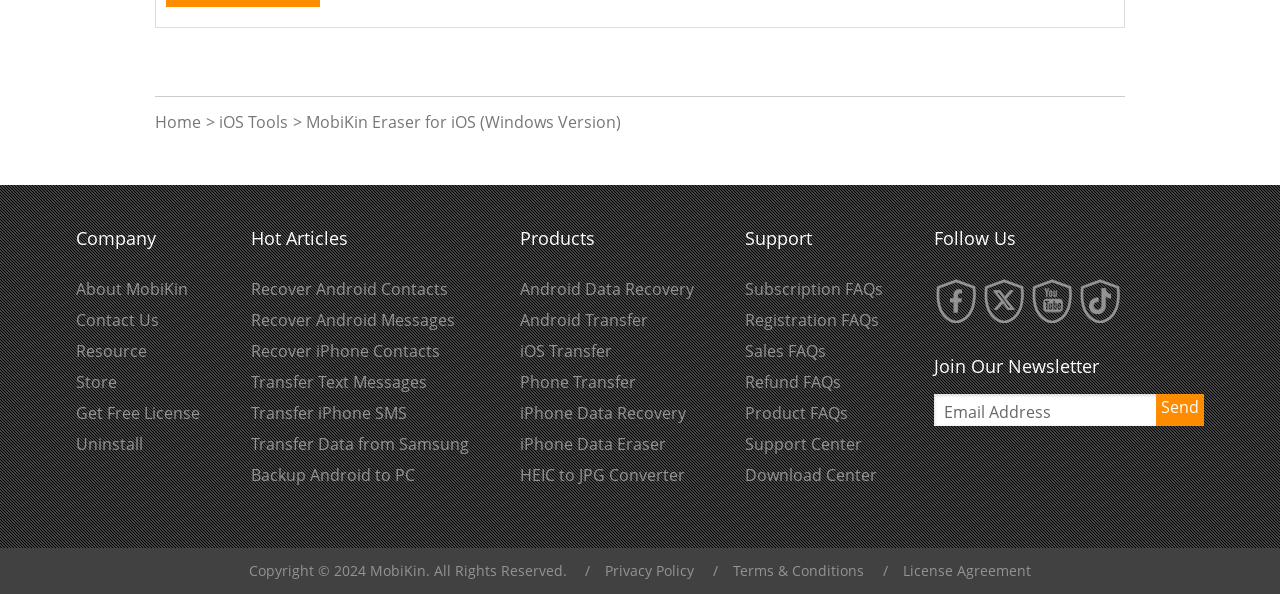Determine the bounding box coordinates of the section to be clicked to follow the instruction: "Go to About MobiKin". The coordinates should be given as four float numbers between 0 and 1, formatted as [left, top, right, bottom].

[0.059, 0.467, 0.147, 0.504]